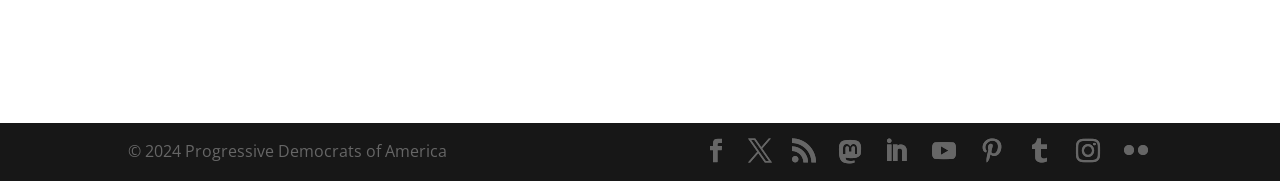Please specify the bounding box coordinates of the area that should be clicked to accomplish the following instruction: "access Flickr". The coordinates should consist of four float numbers between 0 and 1, i.e., [left, top, right, bottom].

[0.878, 0.765, 0.897, 0.915]